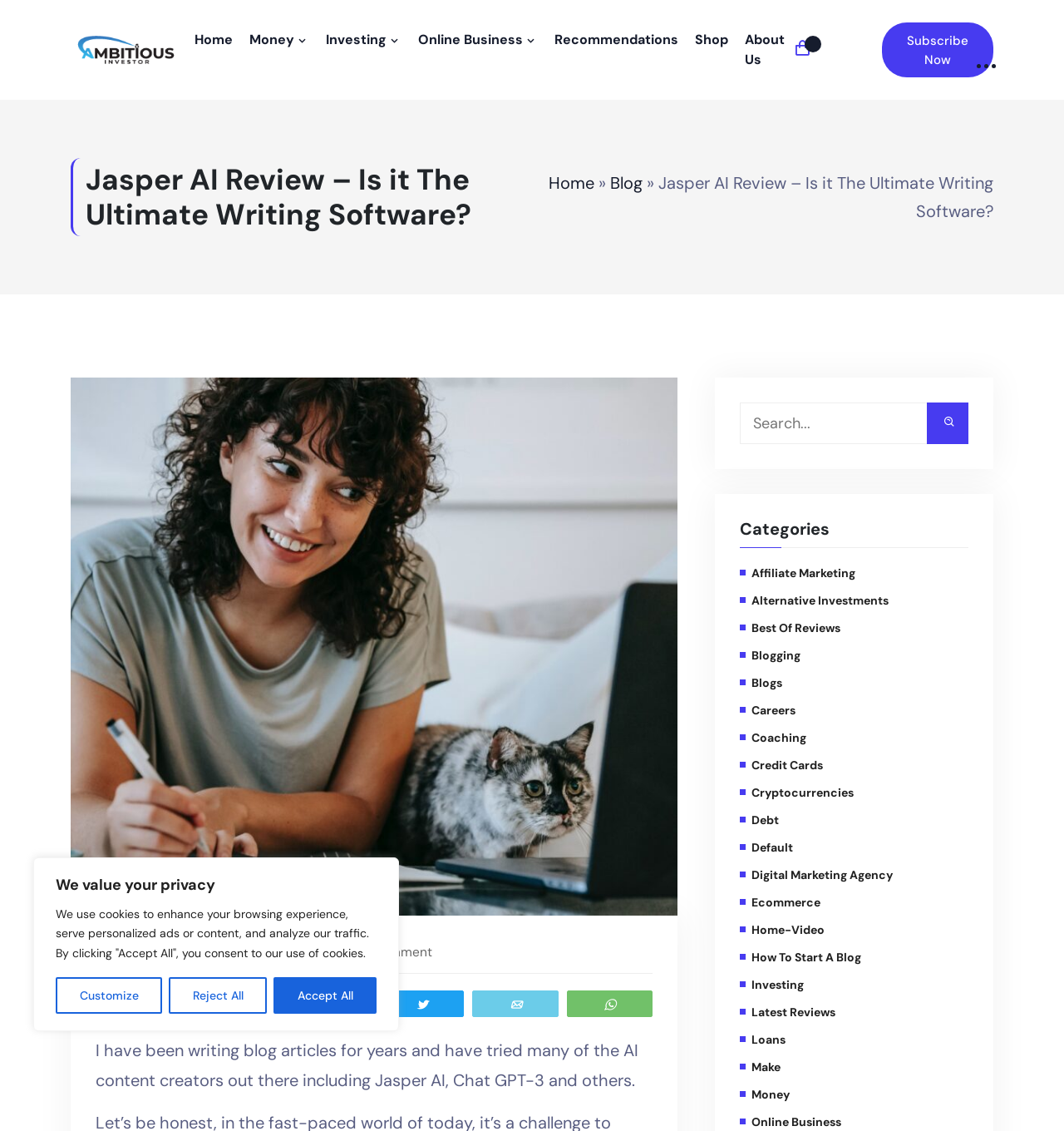Refer to the image and provide a thorough answer to this question:
What categories are available on the blog?

I scrolled down to the section labeled 'Categories' and found a list of multiple categories, including 'Affiliate Marketing', 'Alternative Investments', 'Best Of Reviews', and many others.